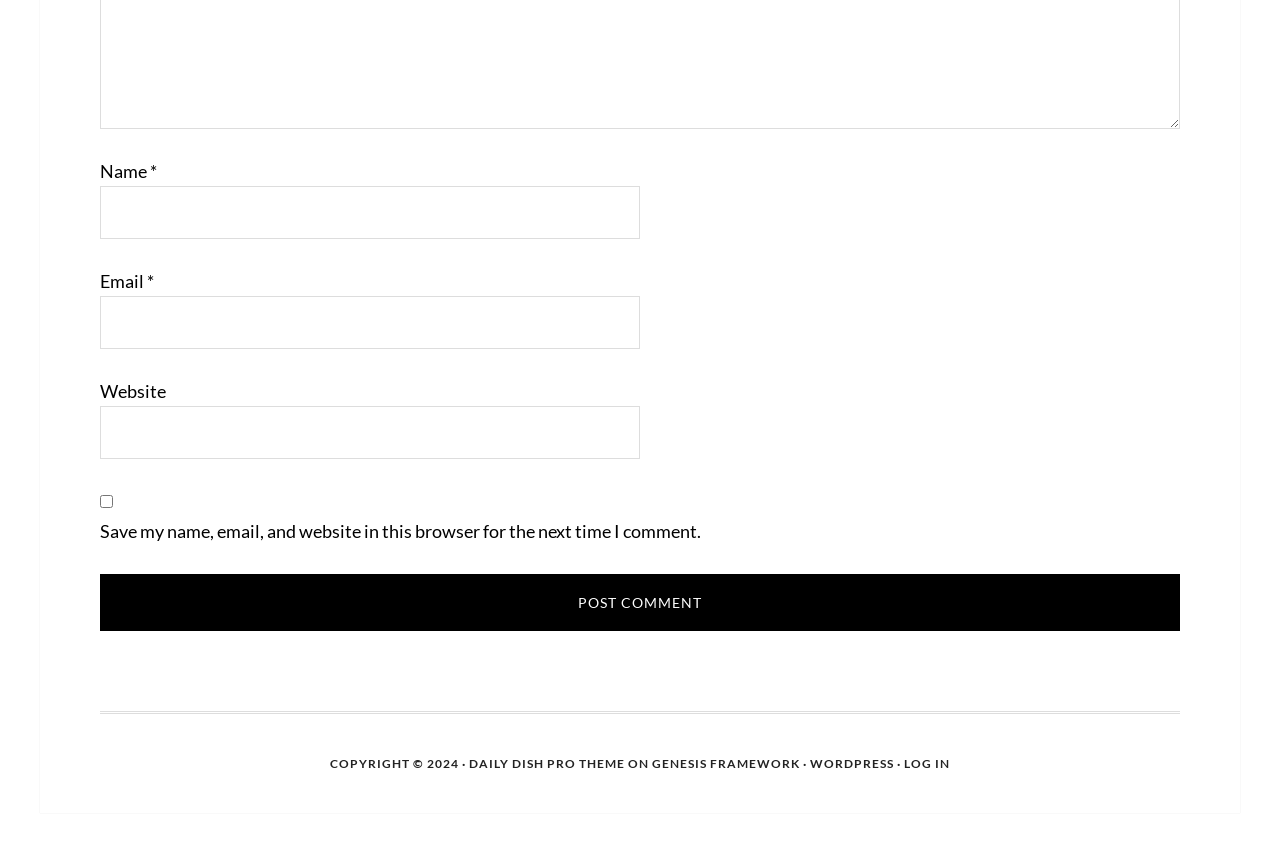Using the provided element description: "title="Back to home page"", identify the bounding box coordinates. The coordinates should be four floats between 0 and 1 in the order [left, top, right, bottom].

None